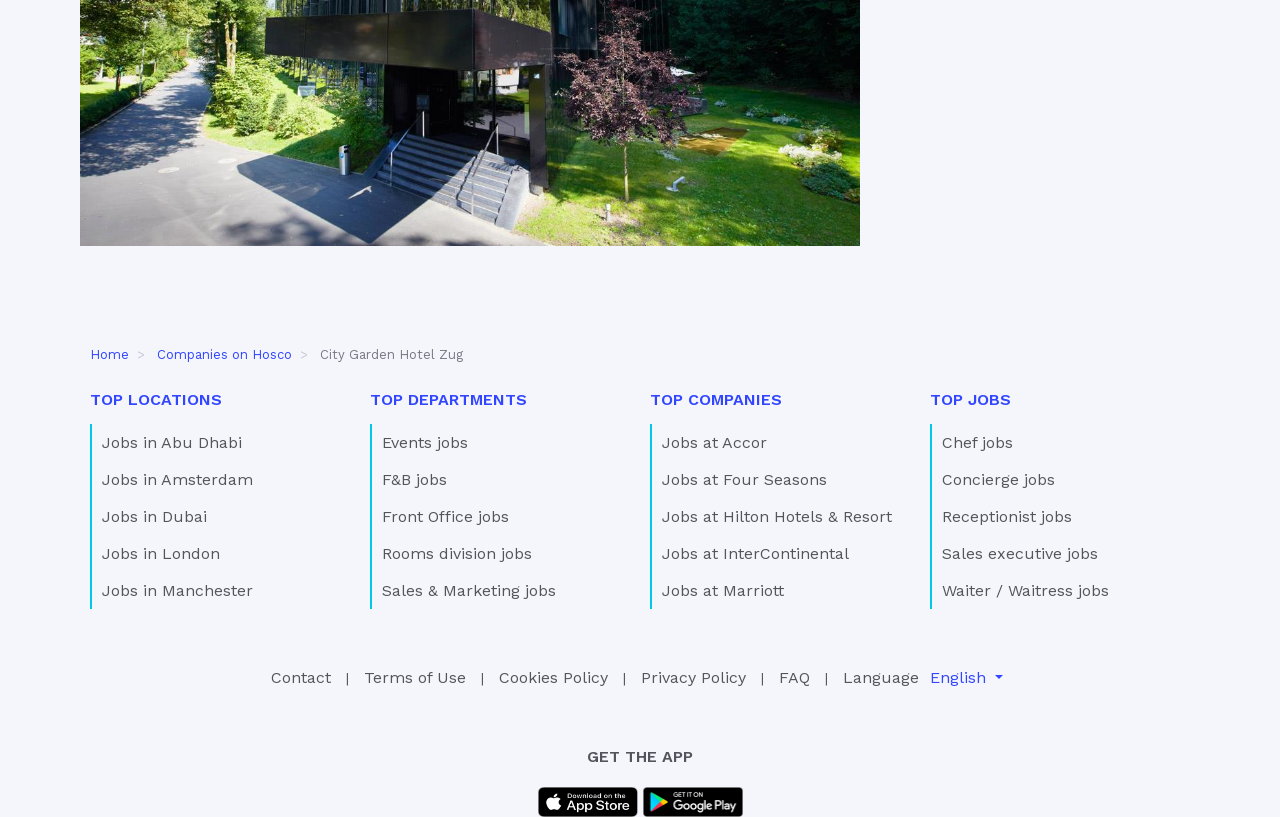Please locate the bounding box coordinates of the element that should be clicked to achieve the given instruction: "Get the app on AppStore".

[0.42, 0.97, 0.502, 0.989]